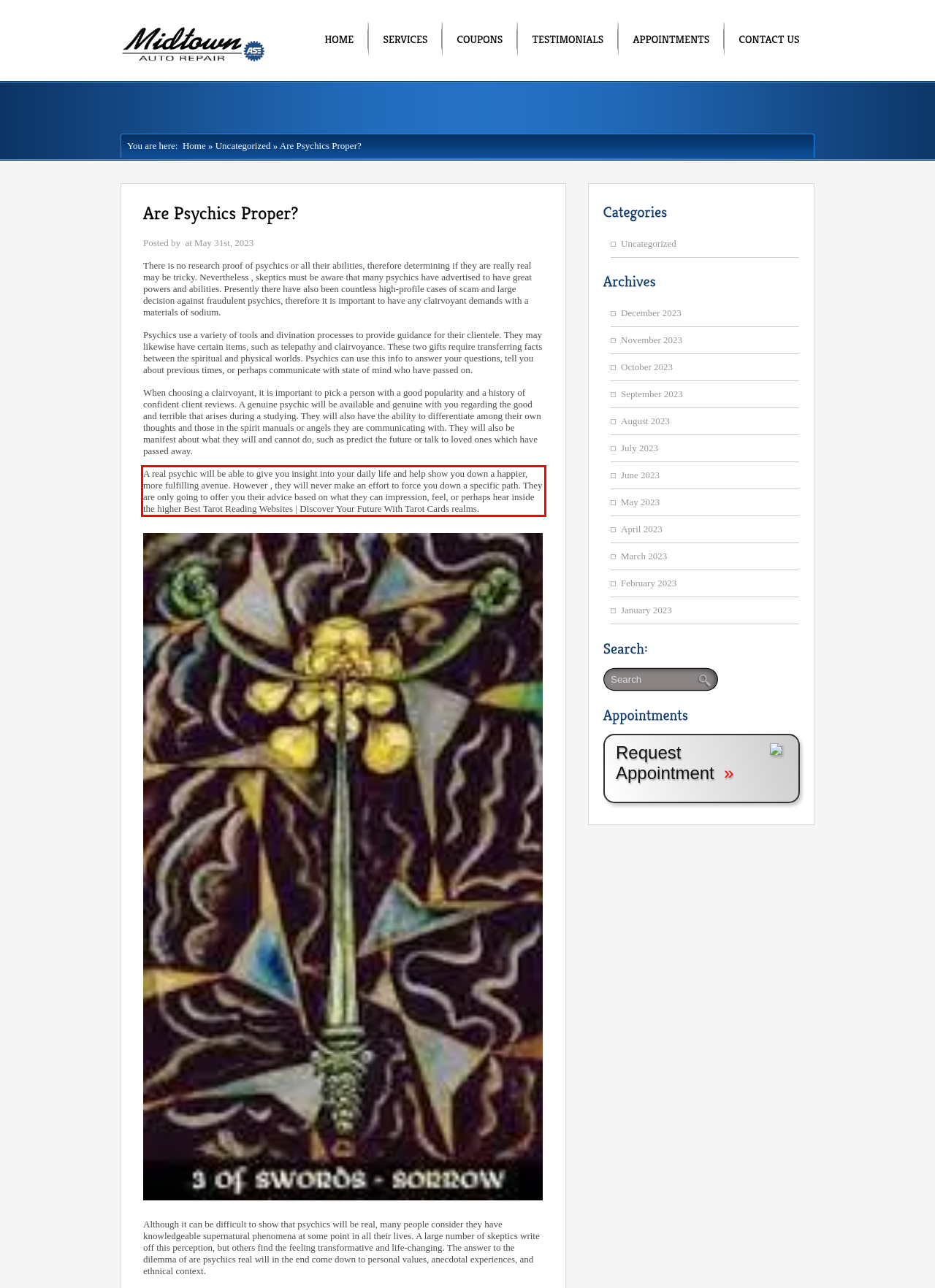Extract and provide the text found inside the red rectangle in the screenshot of the webpage.

A real psychic will be able to give you insight into your daily life and help show you down a happier, more fulfilling avenue. However , they will never make an effort to force you down a specific path. They are only going to offer you their advice based on what they can impression, feel, or perhaps hear inside the higher Best Tarot Reading Websites | Discover Your Future With Tarot Cards realms.